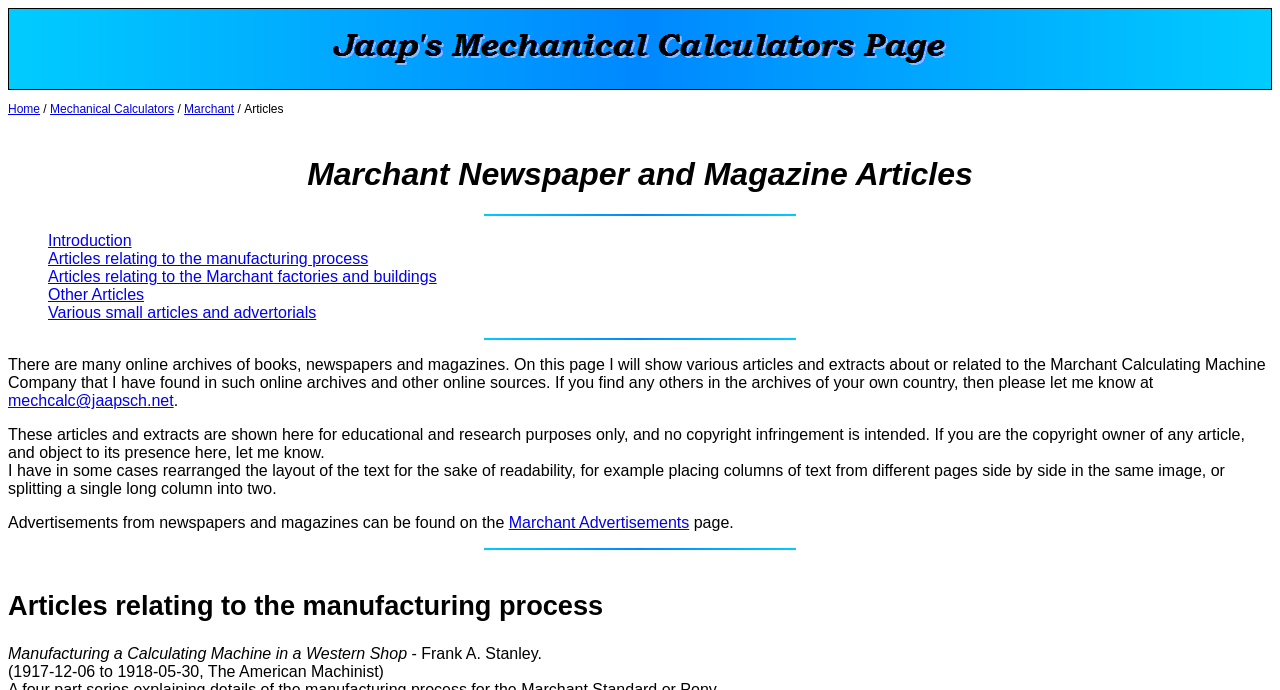Describe the entire webpage, focusing on both content and design.

This webpage is about Marchant Newspaper and Magazine Articles, which is part of Jaap's Mechanical Calculators Page. At the top, there is a navigation menu with links to "Home", "Mechanical Calculators", and "Marchant". Below the menu, there is a heading that reads "Marchant Newspaper and Magazine Articles". 

A horizontal separator line divides the page into sections. The first section contains links to various article categories, including "Introduction", "Articles relating to the manufacturing process", "Articles relating to the Marchant factories and buildings", "Other Articles", and "Various small articles and advertorials". 

The next section provides an introduction to the page, explaining that it showcases articles and extracts about the Marchant Calculating Machine Company found in online archives and other sources. The author invites readers to share any additional articles they may find. 

Below this introduction, there is a notice stating that the articles are shared for educational and research purposes only, and that no copyright infringement is intended. The author also explains that they have rearranged the layout of some articles for better readability. 

A link to "Marchant Advertisements" is provided, which leads to a separate page. 

The final section of the page is dedicated to articles related to the manufacturing process. It starts with a heading and then lists several articles, including "Manufacturing a Calculating Machine in a Western Shop" by Frank A. Stanley, published in The American Machinist from 1917 to 1918.